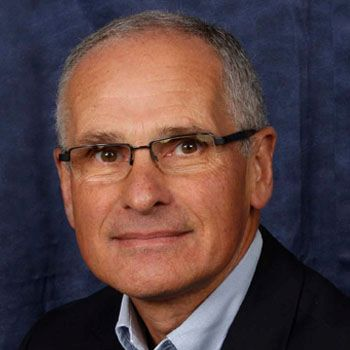Give a detailed account of the visual elements in the image.

The image features a professional portrait of George Filliter, a prominent figure known for his extensive experience in law, particularly in labor and employment. He is depicted with short gray hair and glasses, wearing a dark blazer over a light blue shirt. The backdrop appears to be a deep blue, providing a stark contrast that highlights his demeanor. Alongside his image, a caption indicates his pronouns "He/Him" and details his impressive career, including his long tenure as the Chair of the Labour and Employment Board of New Brunswick, where he served for 12.5 years, making him the longest-serving chair in that role. His expertise encompasses administrative law and general litigation, backed by a Master of Laws degree from the London School of Economics, focusing on comparative labor law. Since 2008, Filliter has also been active as an arbitrator and adjudicator across various provinces in Canada.